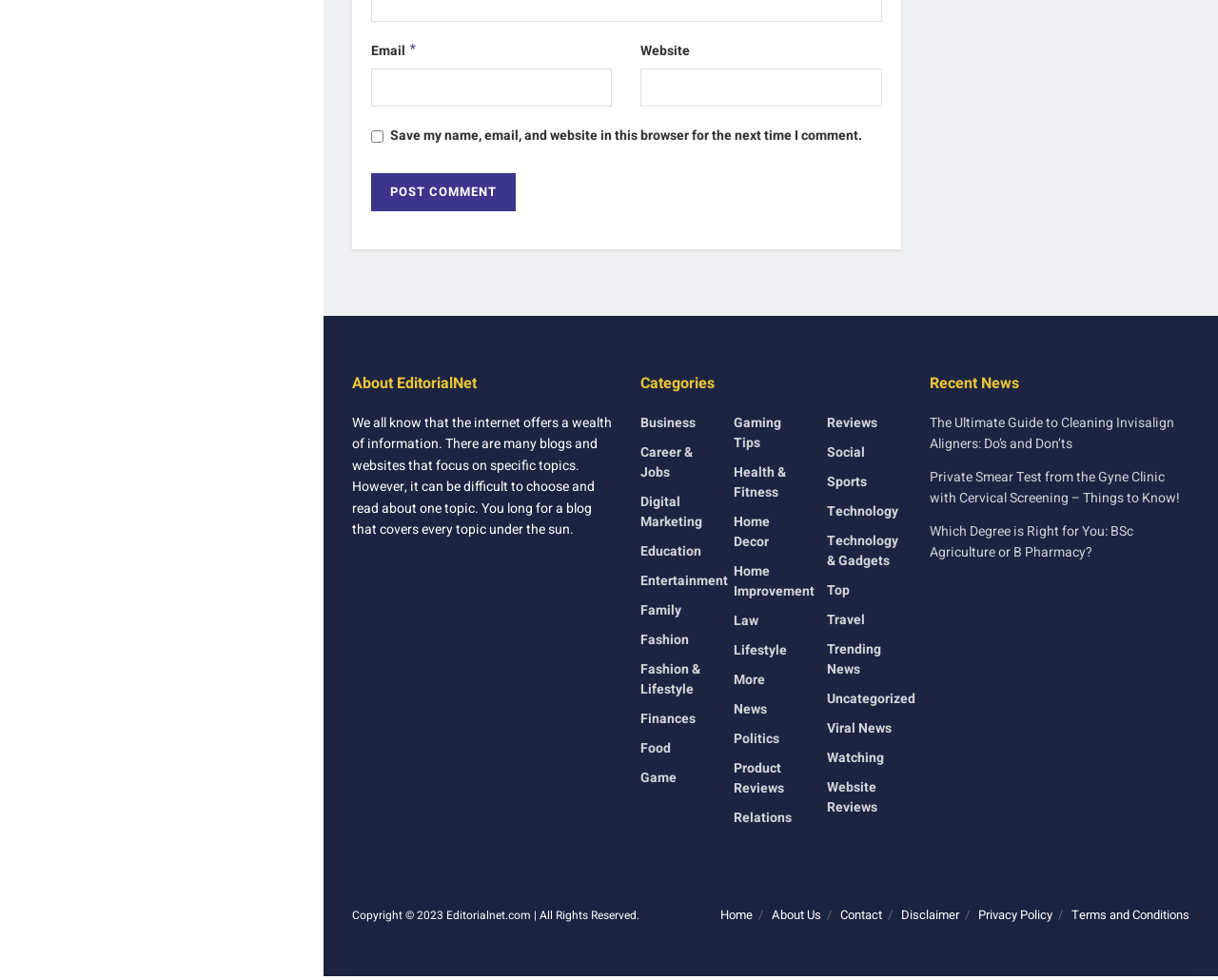Refer to the screenshot and answer the following question in detail:
What categories are available on the website?

The webpage has a section labeled 'Categories' which lists multiple categories such as Business, Career & Jobs, Digital Marketing, Education, Entertainment, and many more. This suggests that the website covers a wide range of topics and has multiple categories available.